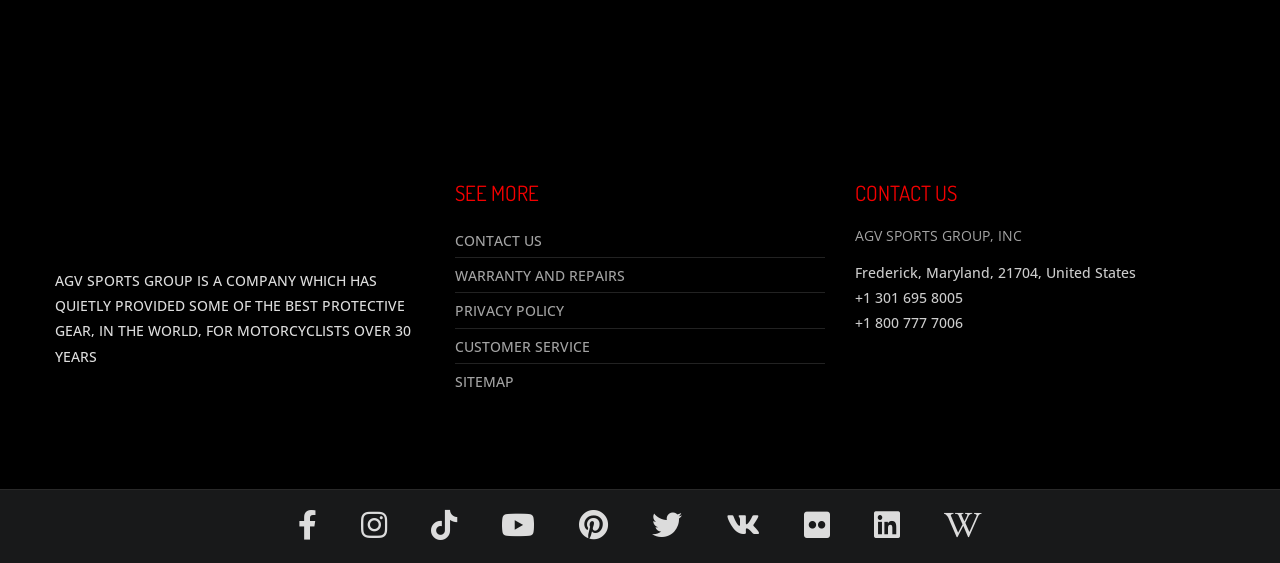Ascertain the bounding box coordinates for the UI element detailed here: "WARRANTY AND REPAIRS". The coordinates should be provided as [left, top, right, bottom] with each value being a float between 0 and 1.

[0.355, 0.468, 0.645, 0.512]